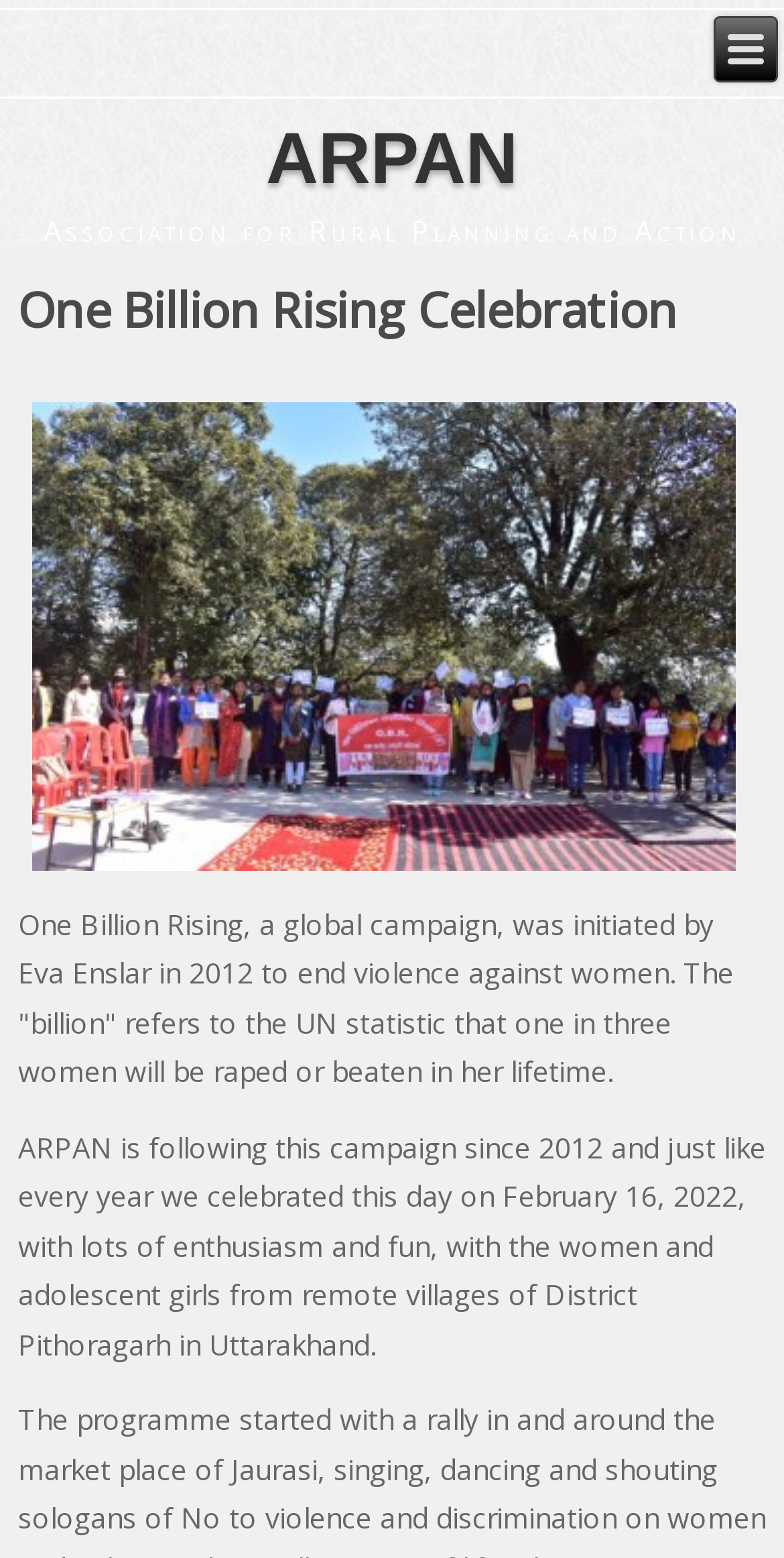Who initiated the One Billion Rising campaign?
Look at the image and answer with only one word or phrase.

Eva Enslar